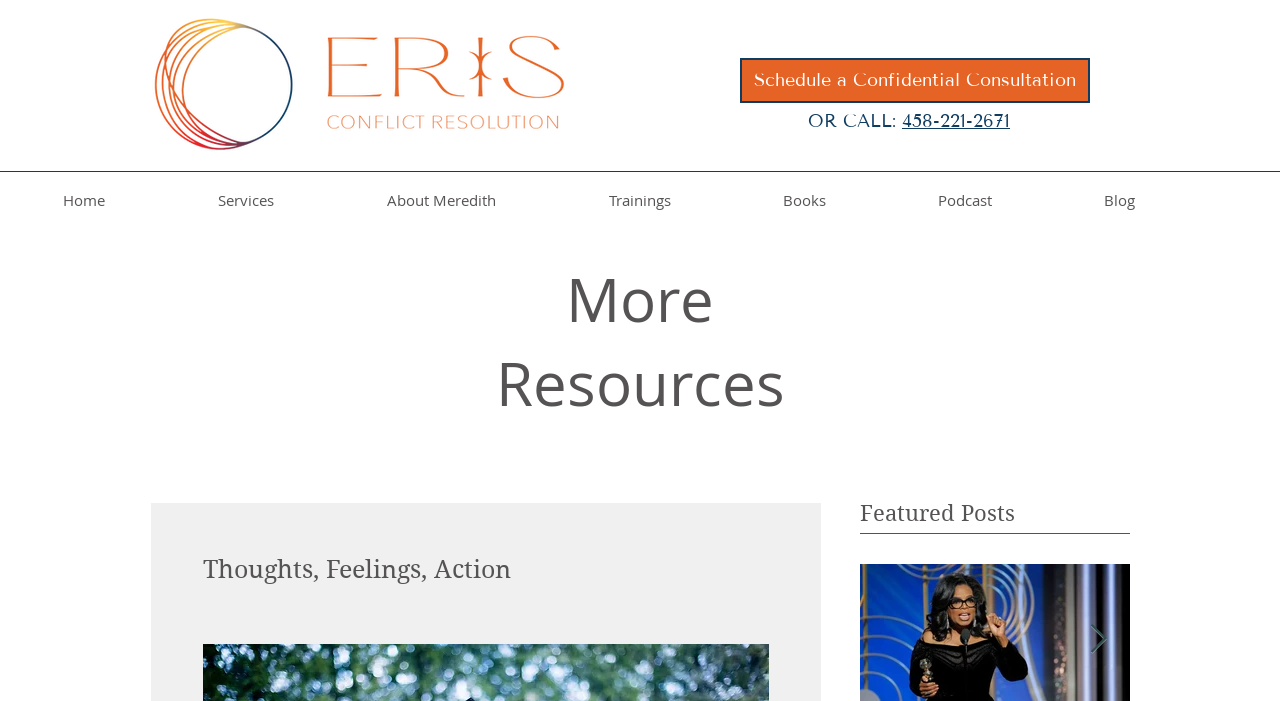What is the name of the blog author?
Your answer should be a single word or phrase derived from the screenshot.

Meredith